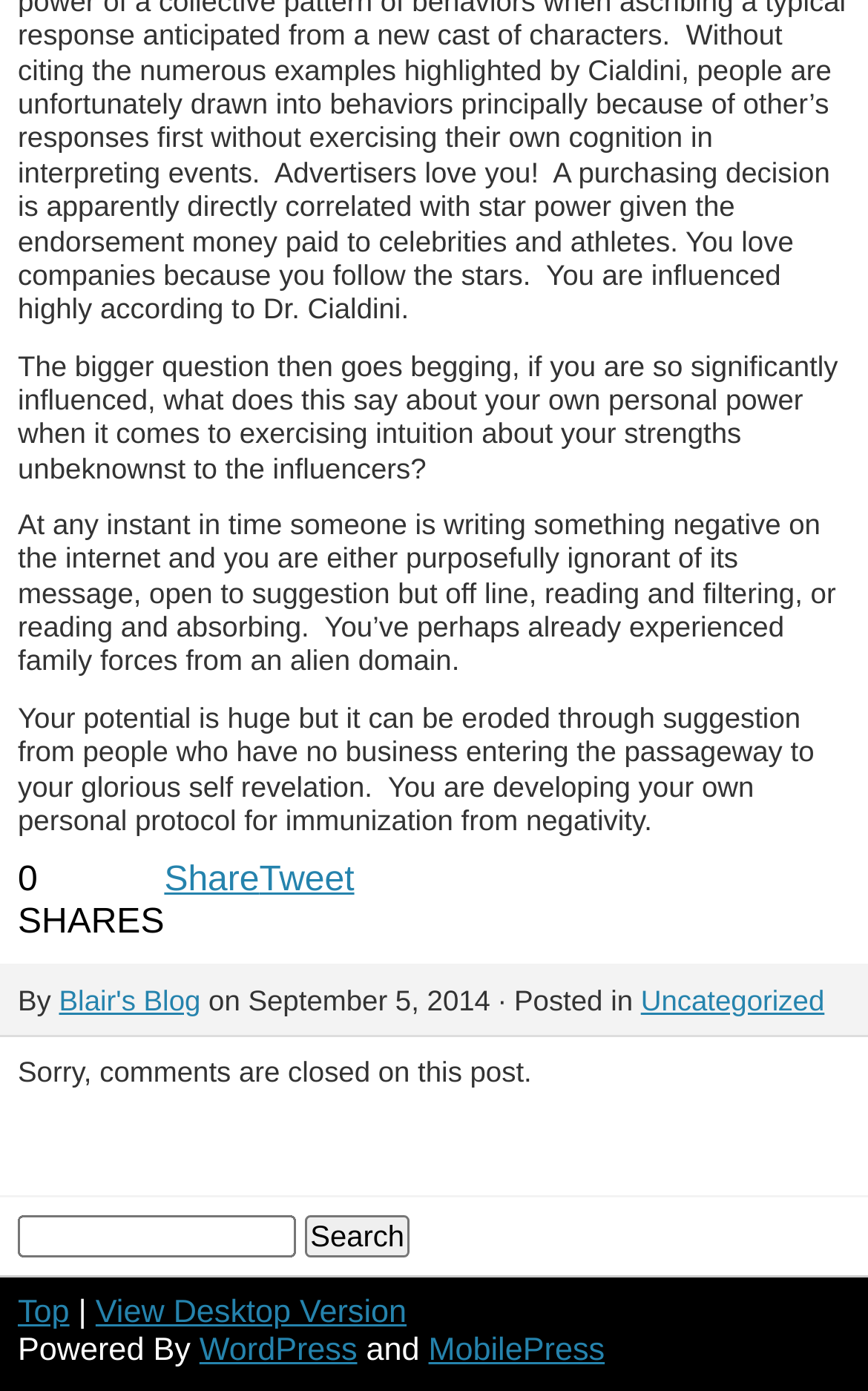Extract the bounding box coordinates for the UI element described by the text: "Top". The coordinates should be in the form of [left, top, right, bottom] with values between 0 and 1.

[0.021, 0.932, 0.08, 0.957]